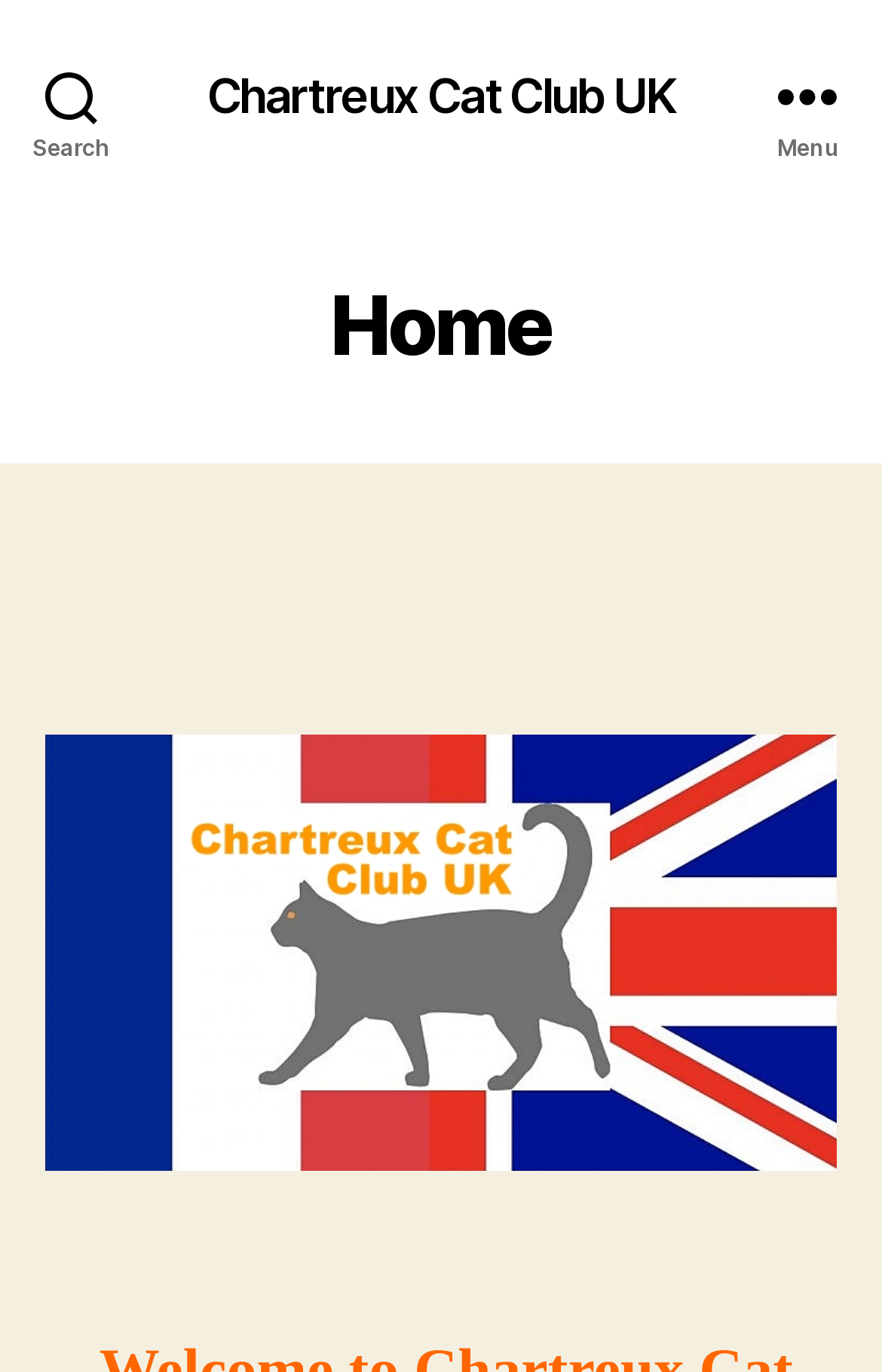Show the bounding box coordinates for the HTML element as described: "Search".

[0.0, 0.0, 0.162, 0.138]